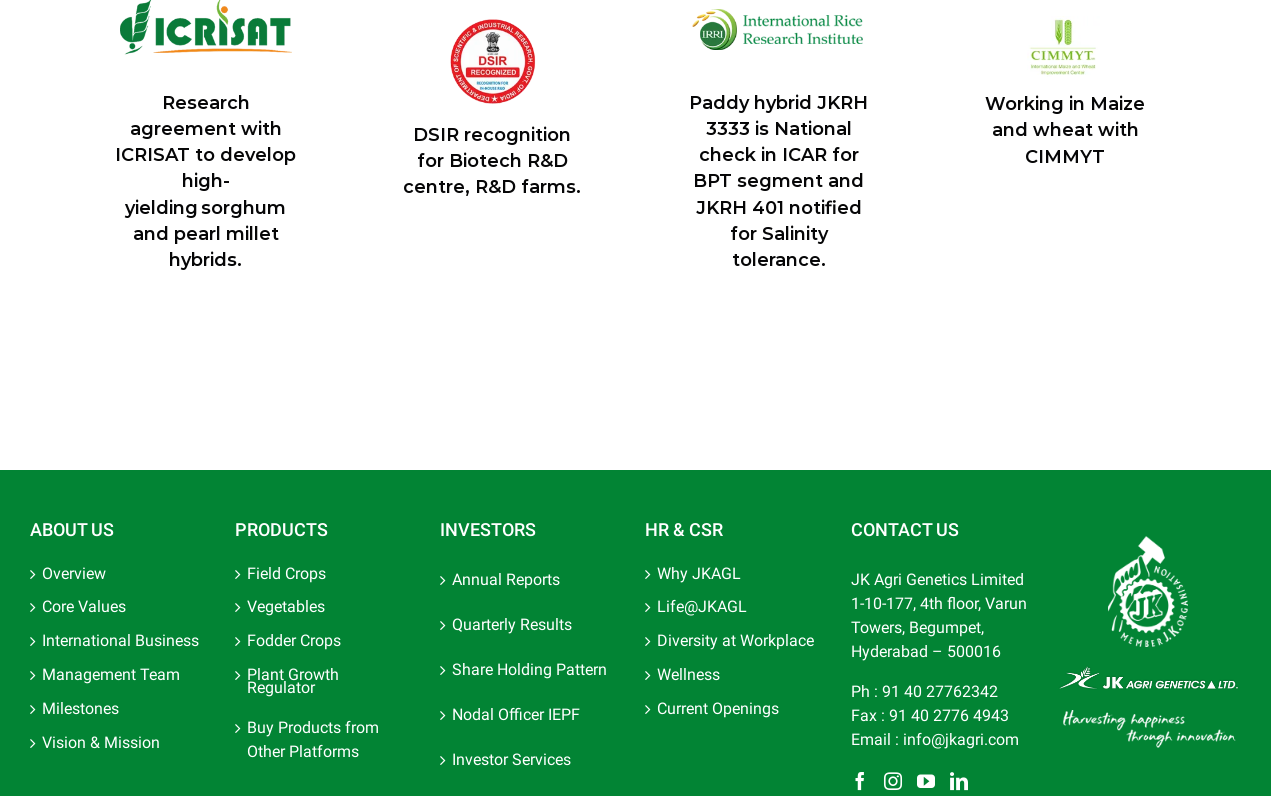Please identify the bounding box coordinates of the element I need to click to follow this instruction: "View Field Crops".

[0.193, 0.713, 0.321, 0.729]